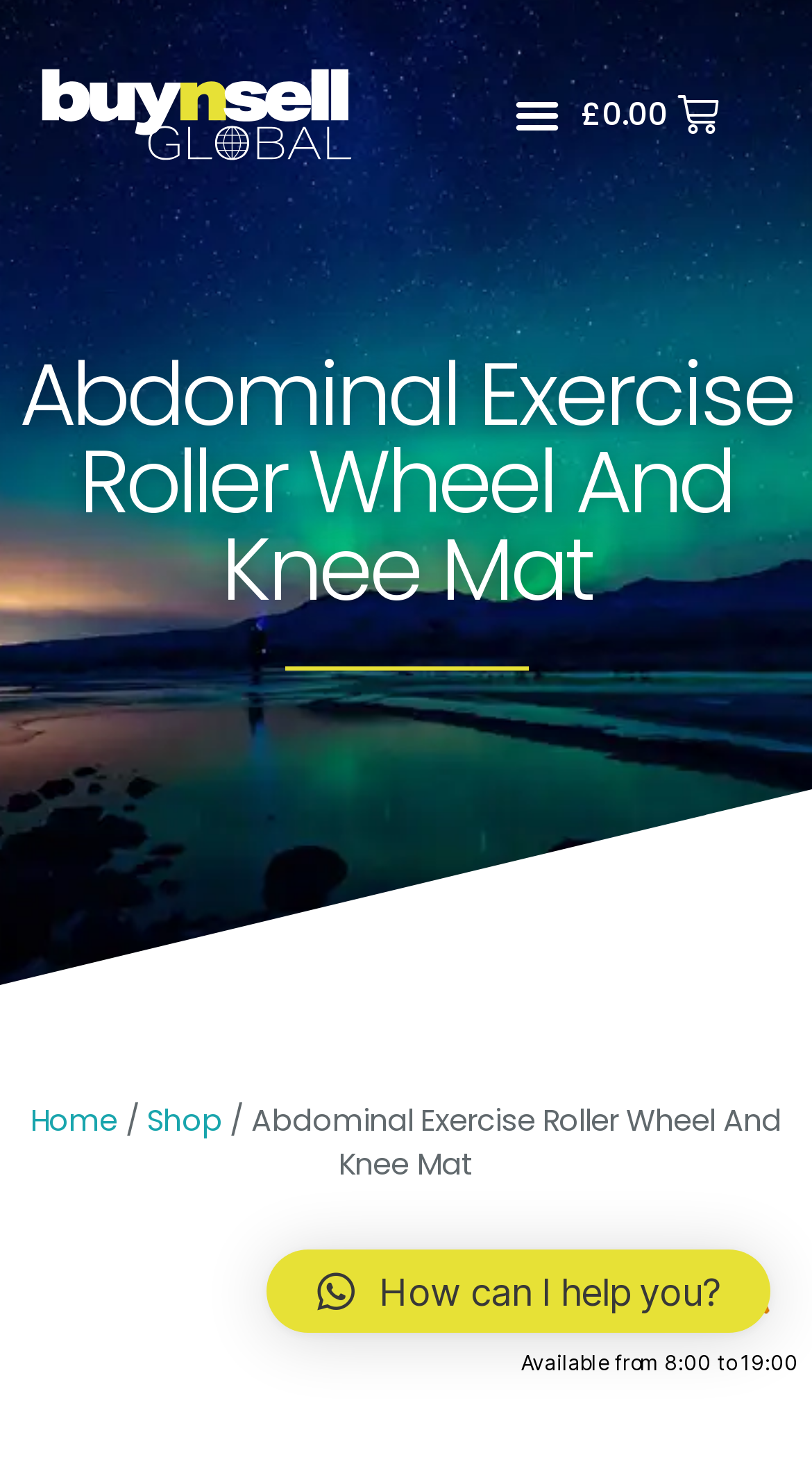Articulate a detailed summary of the webpage's content and design.

The webpage is about an Abdominal Exercise Roller Wheel And Knee Mat product on the BuynSell Global platform. At the top left, there is a link with no text. Next to it, on the top right, is a button labeled "Menu Toggle" that is not expanded. Further to the right, there is a link showing the basket price, £0.00.

Below the top section, there is a large image that spans the entire width of the page. Above the image, there is a heading that displays the product name, "Abdominal Exercise Roller Wheel And Knee Mat". 

At the bottom of the page, there are several links and text elements. From left to right, there are links to "Home", a separator text "/ /", a link to "Shop", another separator text "/ /Abdominal Exercise Roller Wheel And Knee Mat", and finally a link with a magnifying glass icon, 🔍. 

In the bottom center of the page, there is a link with a chat icon and a text "How can I help you? Available from 8:00 to 19:00".